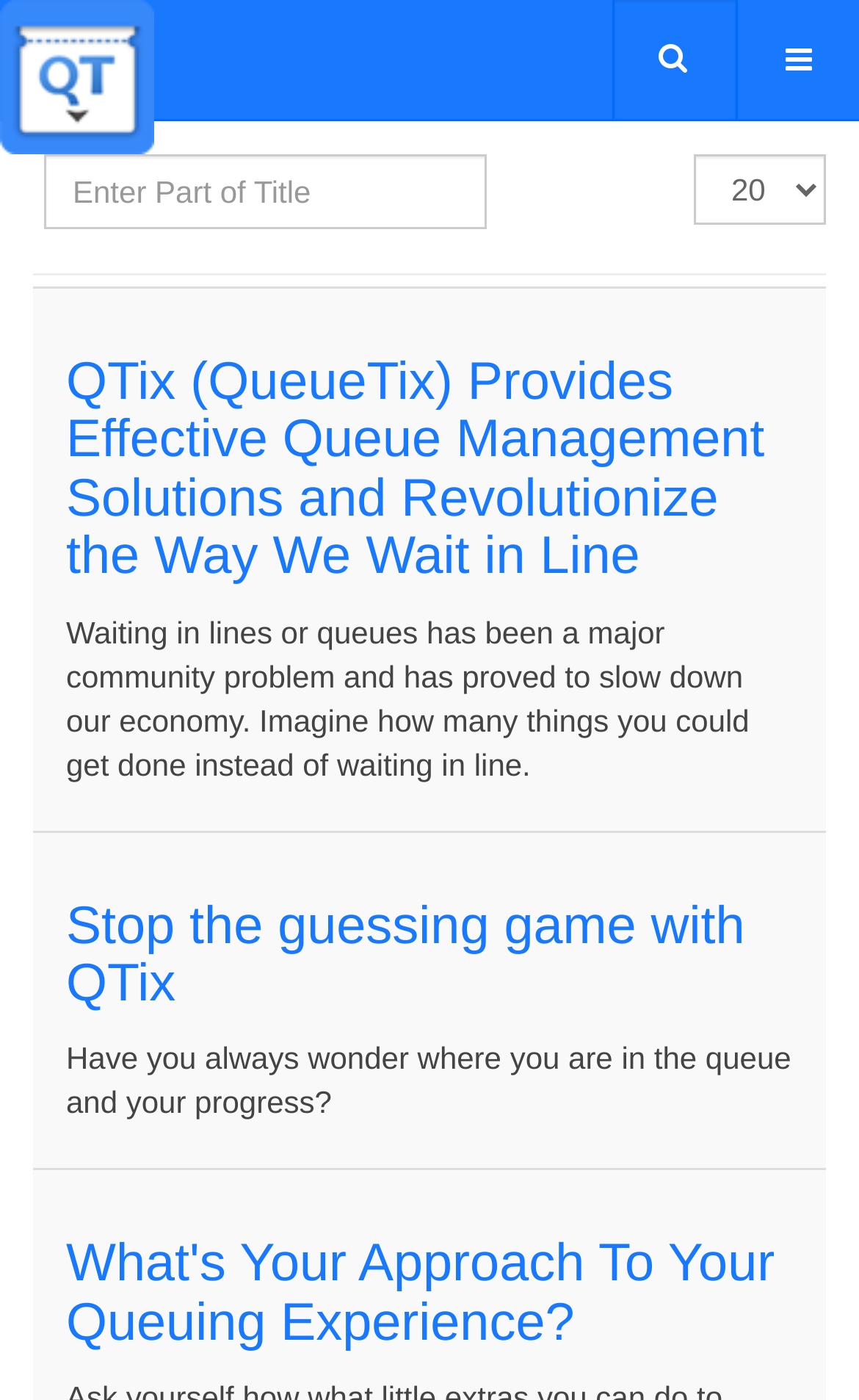Carefully examine the image and provide an in-depth answer to the question: What is the purpose of the textbox at the top?

The textbox at the top of the webpage has a placeholder text 'Enter Part of Title', which suggests that it is used for searching purposes, likely to search for specific queue titles or names.